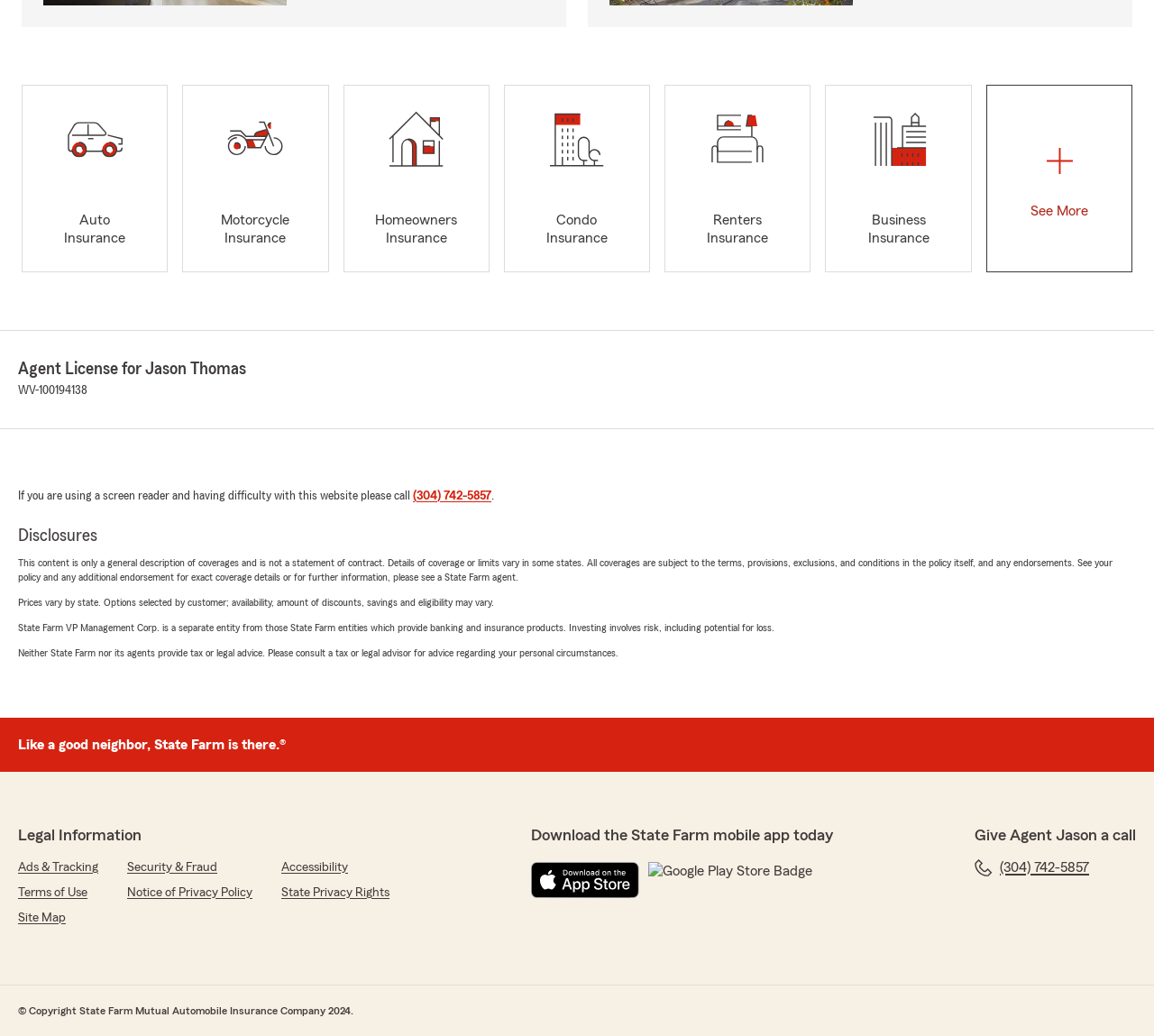What is the name of the agent mentioned on the webpage?
Provide an in-depth and detailed answer to the question.

The webpage mentions 'Agent License for Jason Thomas' in the section above the 'Disclosures' heading, which suggests that Jason Thomas is the name of the agent.